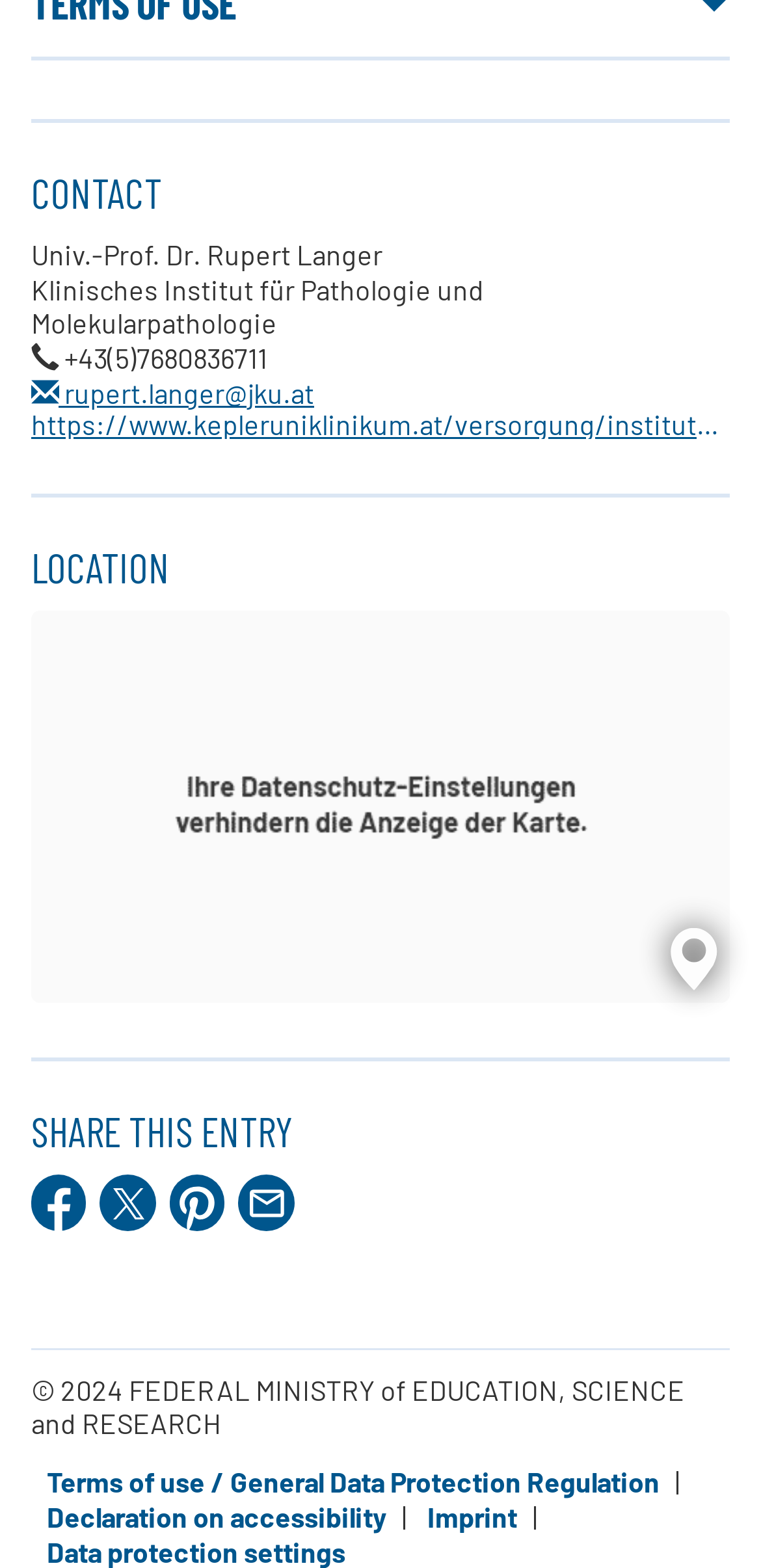Answer the following query concisely with a single word or phrase:
What is the copyright year?

2024